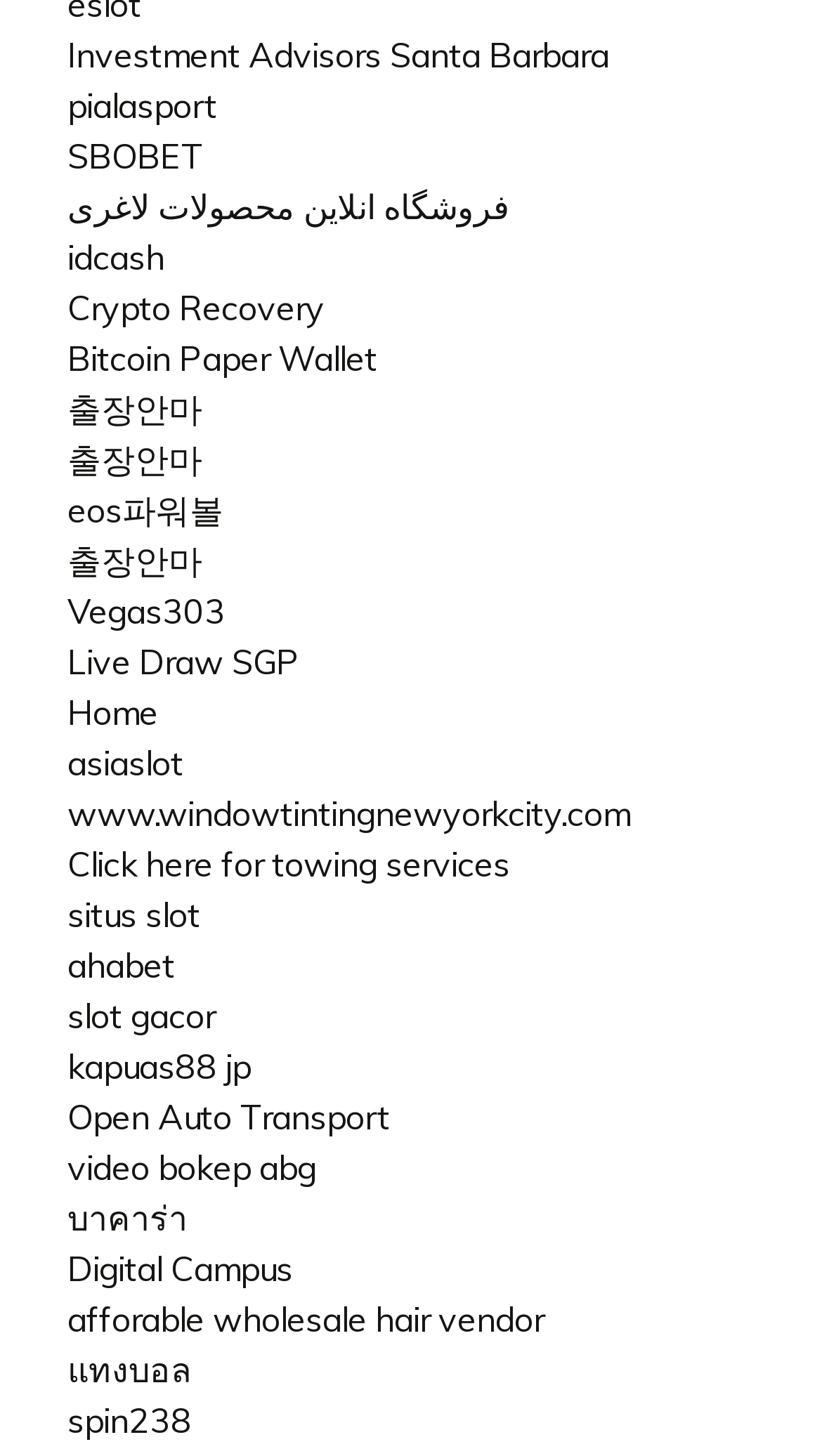Highlight the bounding box coordinates of the element you need to click to perform the following instruction: "Check out eos파워볼."

[0.082, 0.335, 0.272, 0.364]